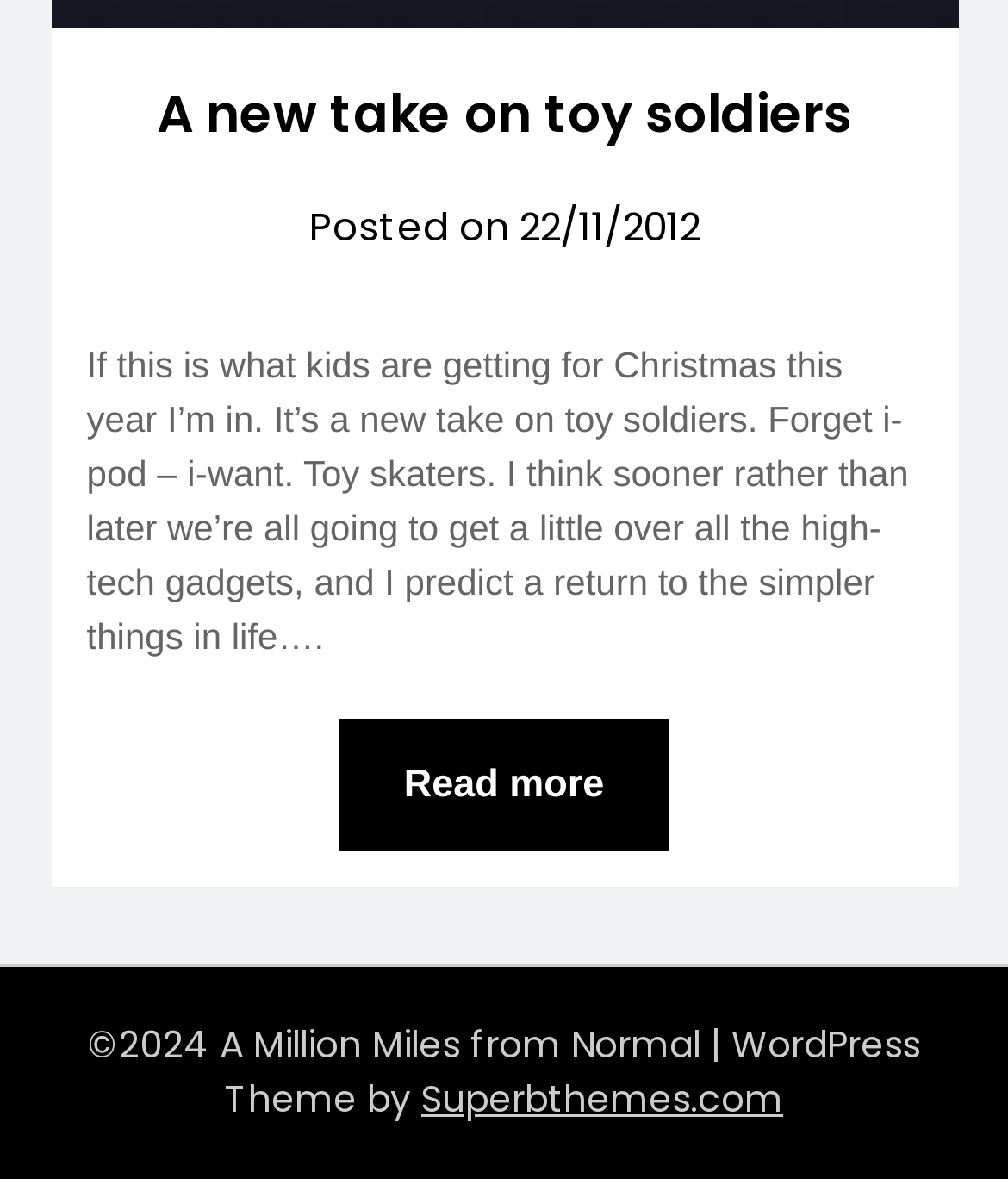What is the topic of the blog post? From the image, respond with a single word or brief phrase.

Toy soldiers